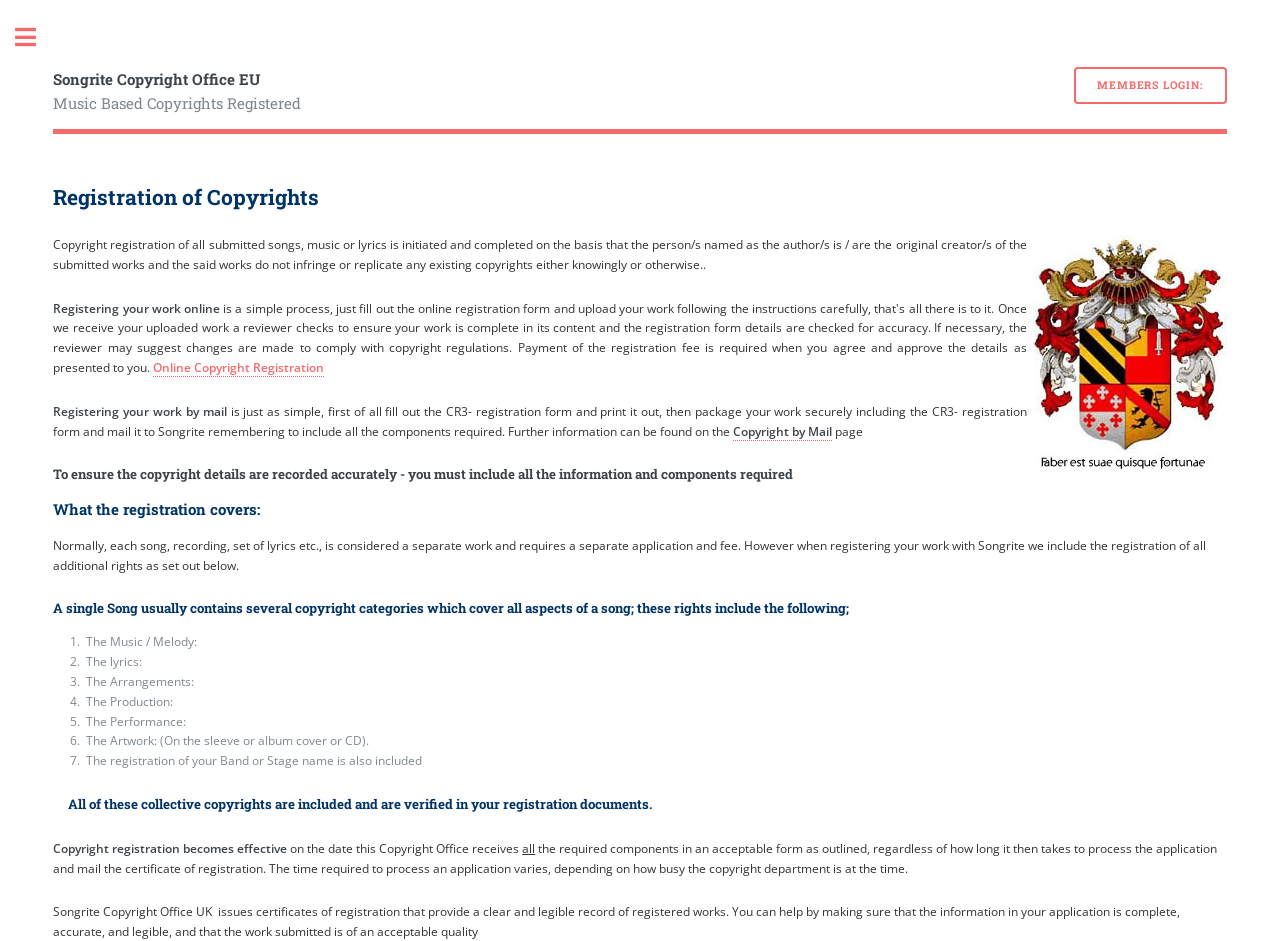Refer to the image and offer a detailed explanation in response to the question: How many copyright categories are covered in a single song?

The webpage lists the different copyright categories that are covered in a single song, including the music/melody, lyrics, arrangements, production, performance, and artwork. There are 6 categories in total.